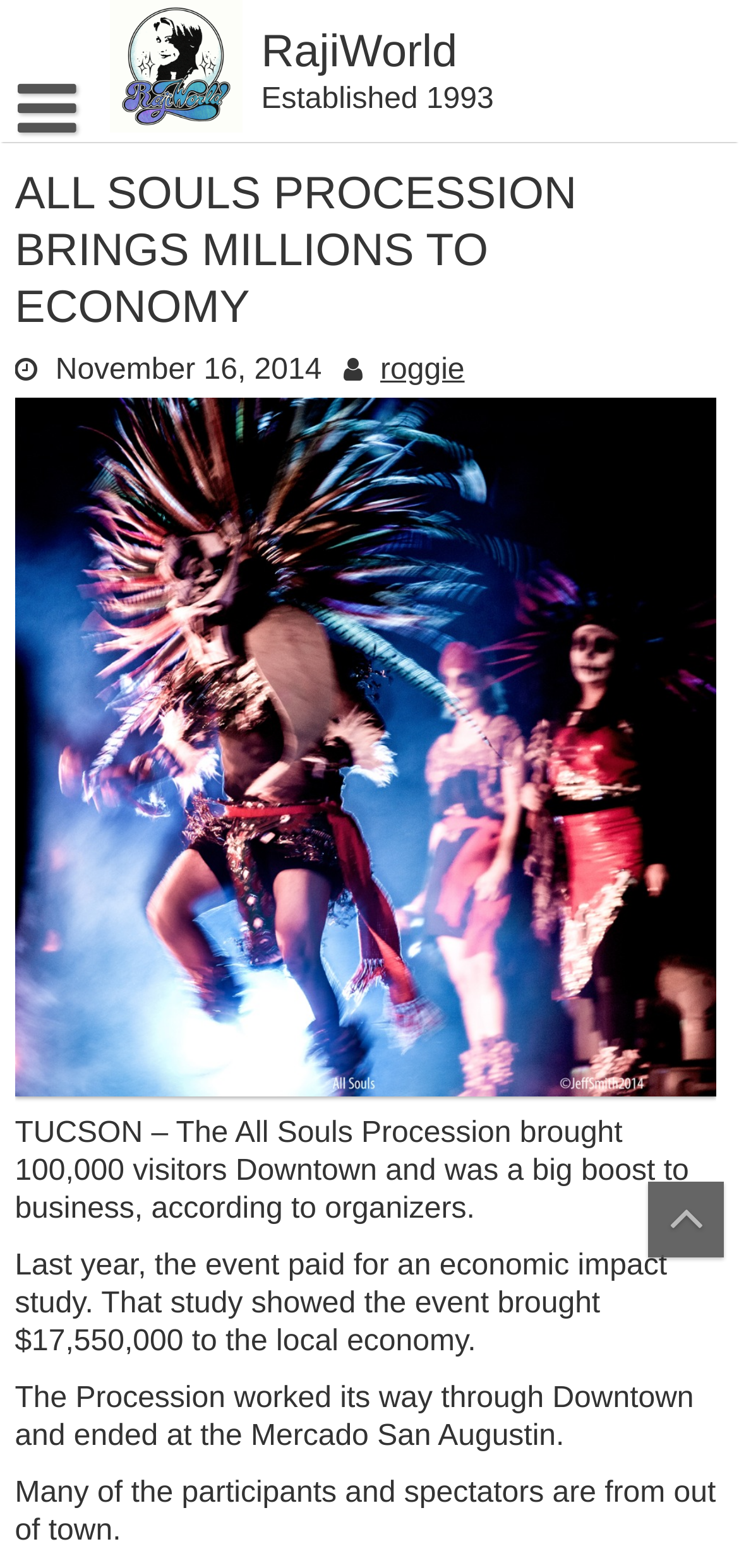Provide the bounding box coordinates for the specified HTML element described in this description: "RajiWorld". The coordinates should be four float numbers ranging from 0 to 1, in the format [left, top, right, bottom].

[0.353, 0.014, 0.668, 0.074]